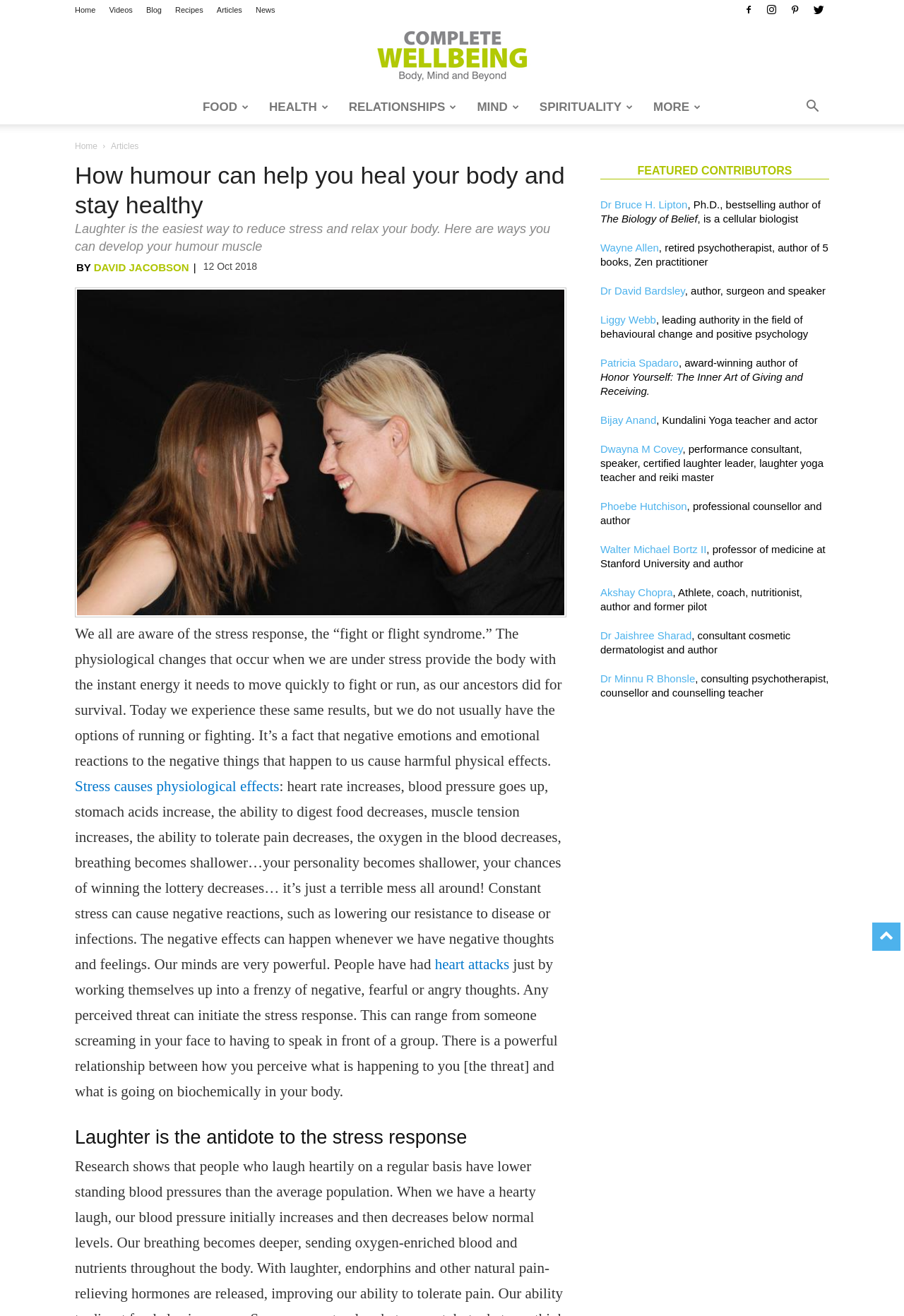Locate the UI element that matches the description Dr Minnu R Bhonsle in the webpage screenshot. Return the bounding box coordinates in the format (top-left x, top-left y, bottom-right x, bottom-right y), with values ranging from 0 to 1.

[0.664, 0.511, 0.769, 0.52]